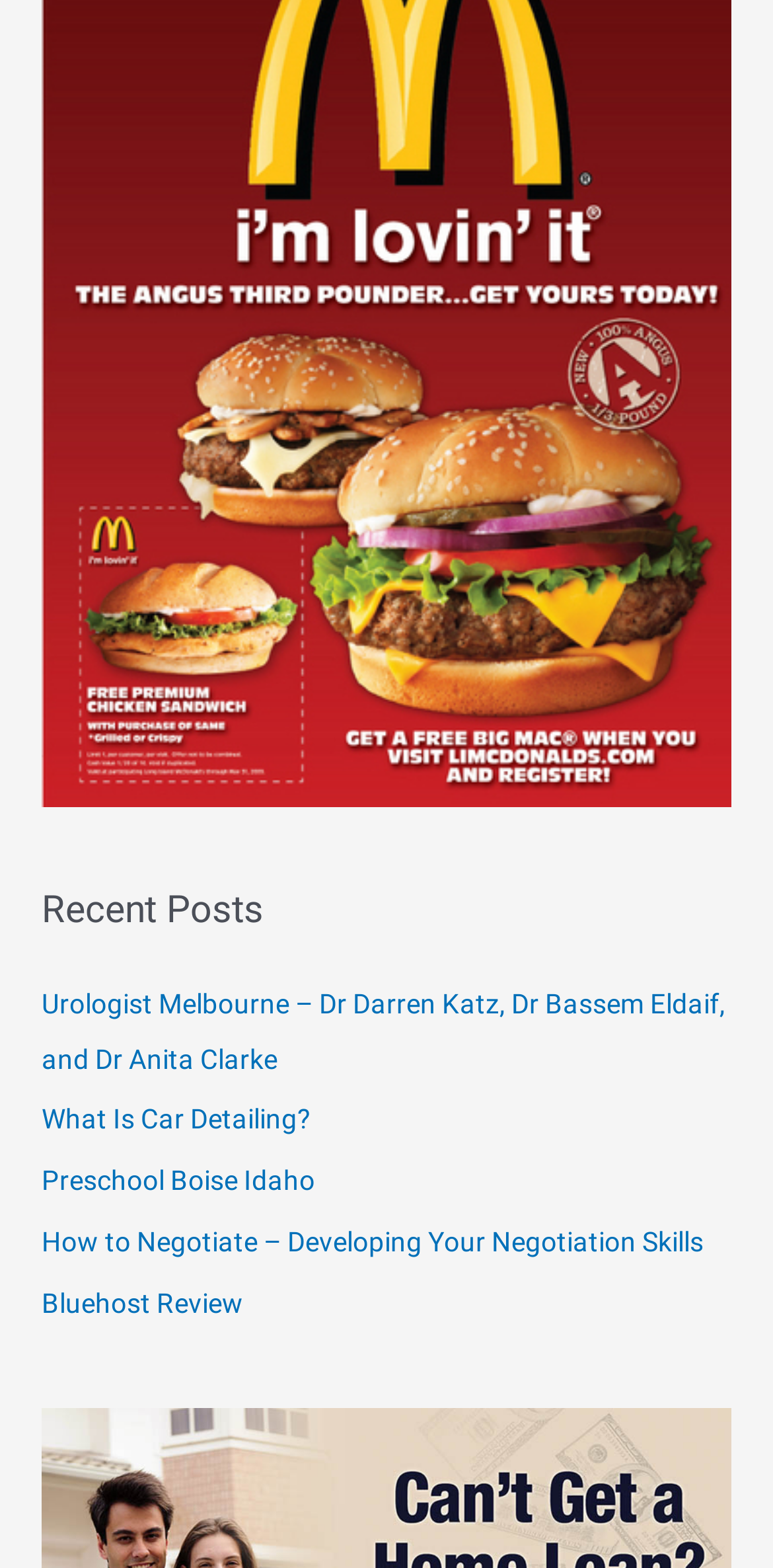How many links are under 'Recent Posts'?
Look at the image and provide a detailed response to the question.

There are 5 links under 'Recent Posts' because there are 5 link elements with different texts, namely 'Urologist Melbourne – Dr Darren Katz, Dr Bassem Eldaif, and Dr Anita Clarke', 'What Is Car Detailing?', 'Preschool Boise Idaho', 'How to Negotiate – Developing Your Negotiation Skills', and 'Bluehost Review'.